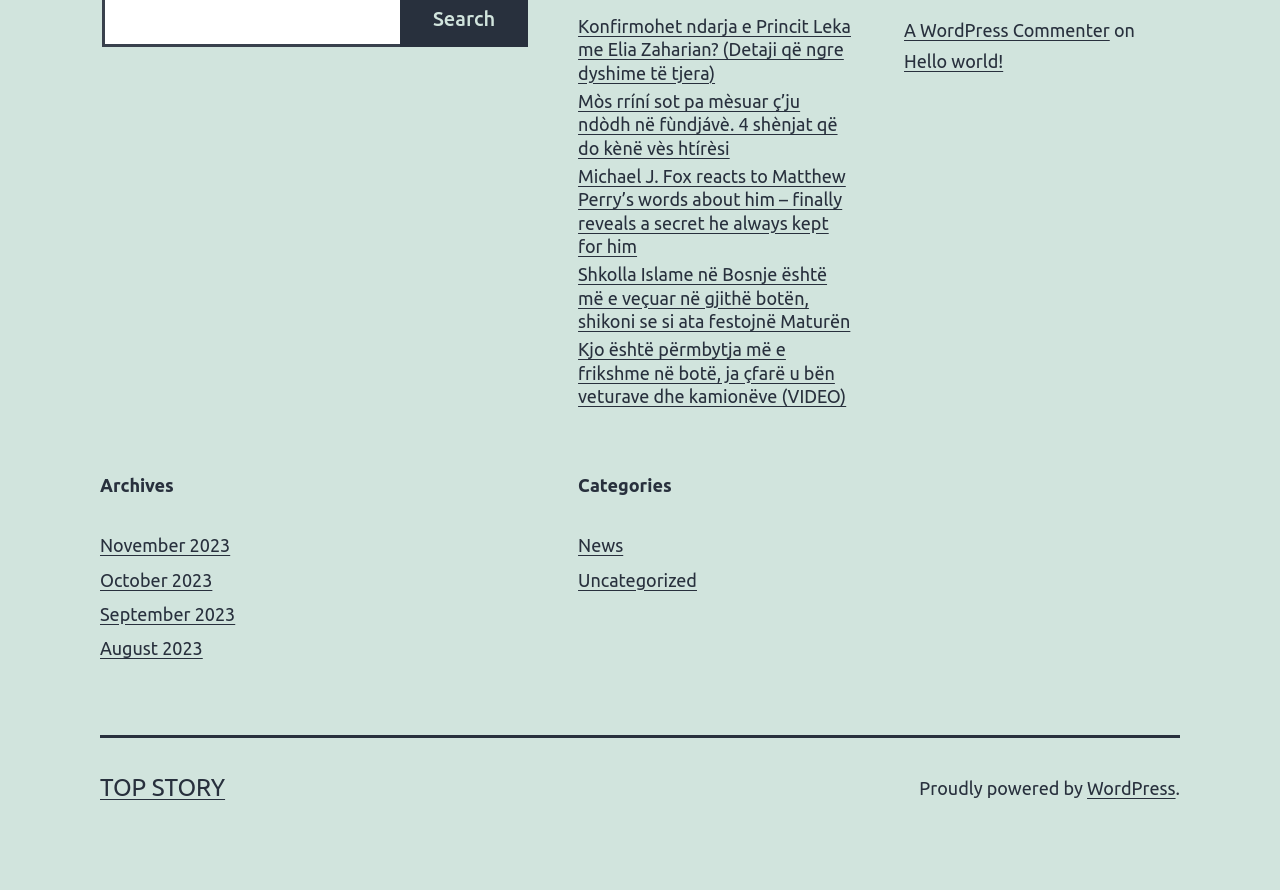Could you highlight the region that needs to be clicked to execute the instruction: "Read the news category"?

[0.452, 0.602, 0.487, 0.624]